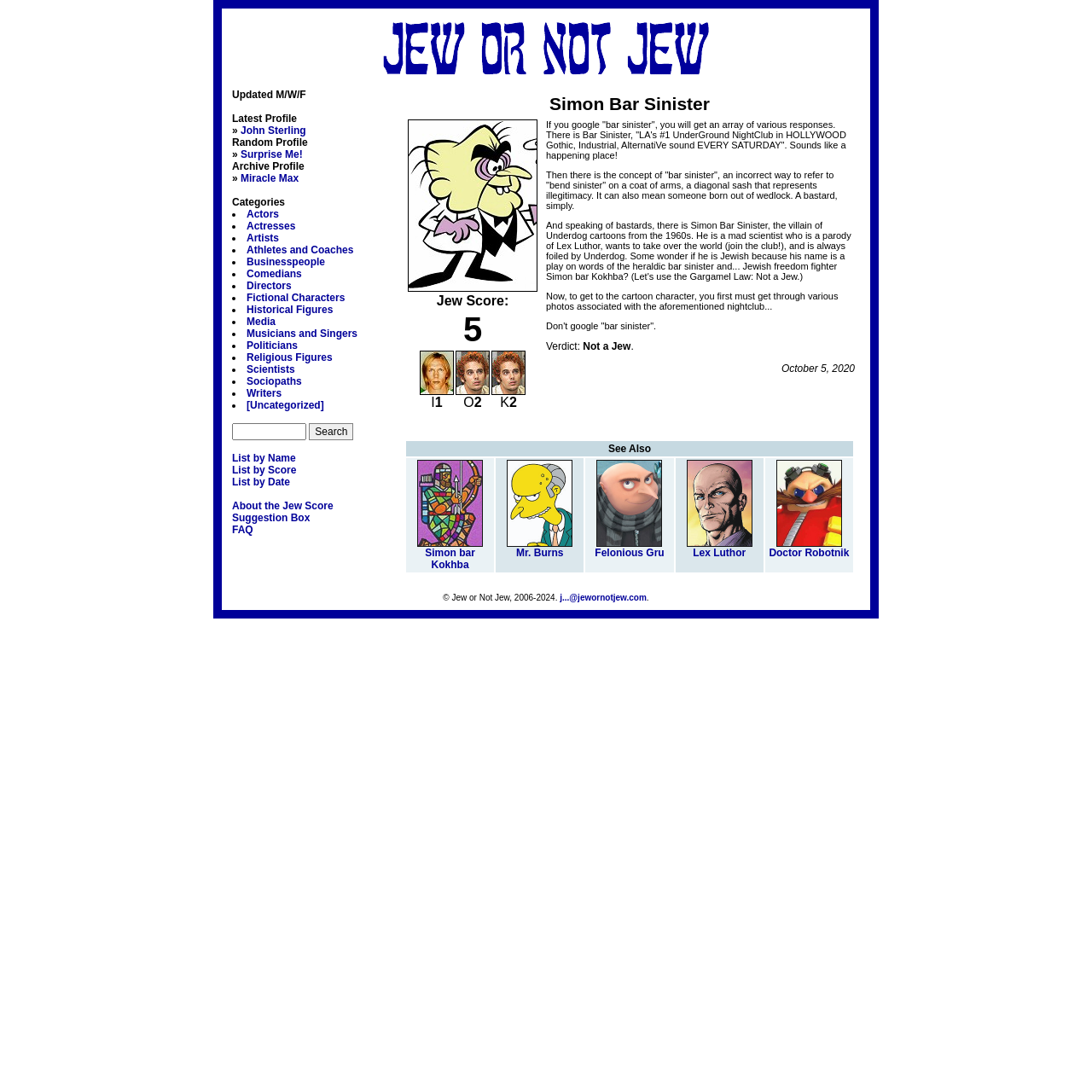Please provide a one-word or short phrase answer to the question:
What is the Jew Score of Simon Bar Sinister?

5 I1 O2 K2